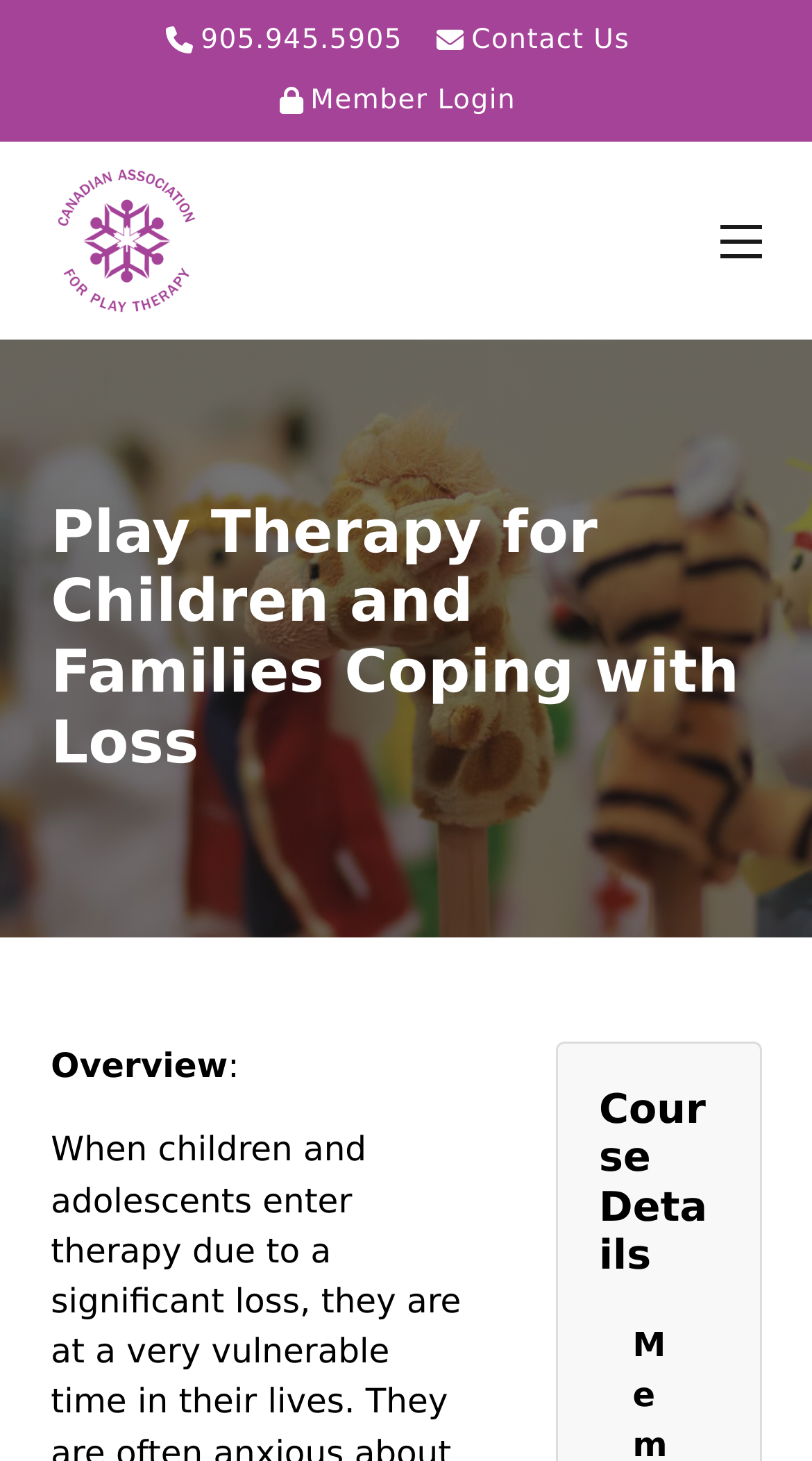Based on the element description: "alt="canadian association for play therapy"", identify the bounding box coordinates for this UI element. The coordinates must be four float numbers between 0 and 1, listed as [left, top, right, bottom].

[0.063, 0.111, 0.255, 0.218]